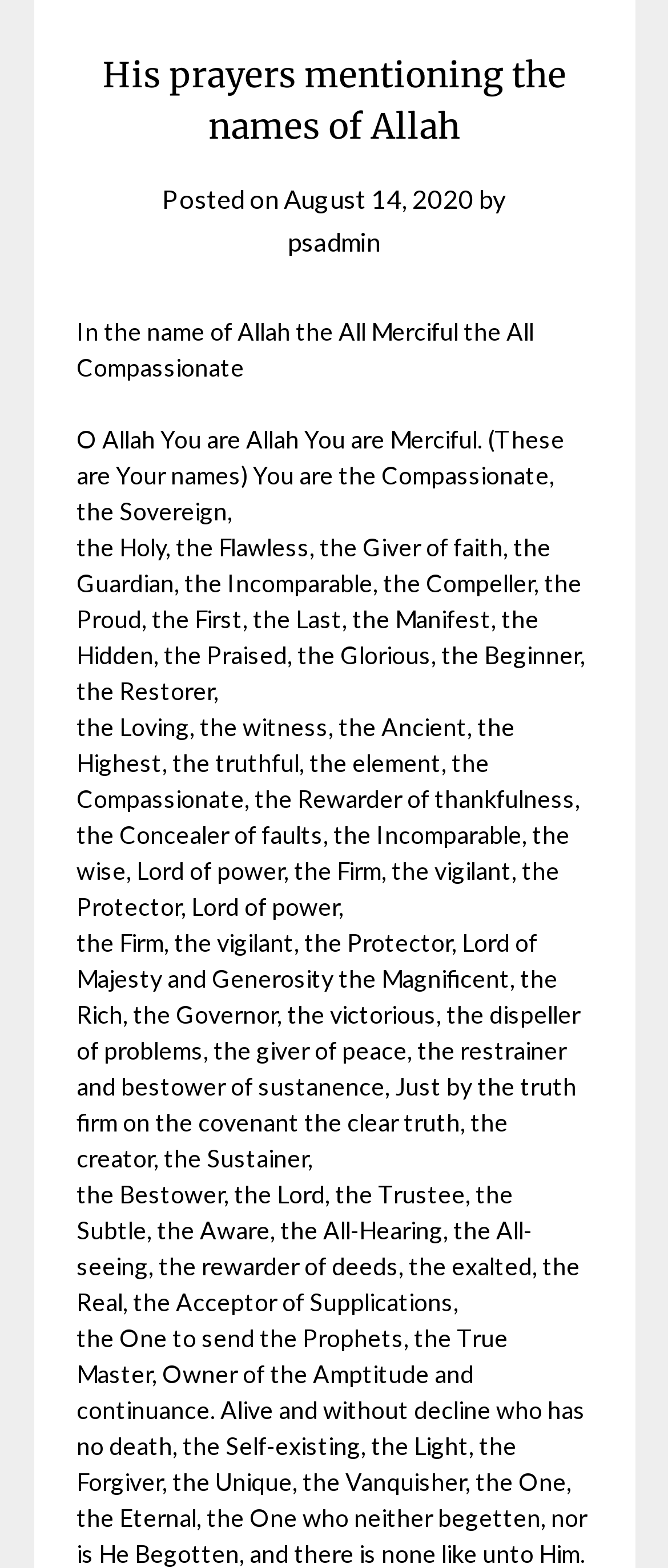Identify the bounding box for the UI element described as: "psadmin". The coordinates should be four float numbers between 0 and 1, i.e., [left, top, right, bottom].

[0.431, 0.144, 0.569, 0.163]